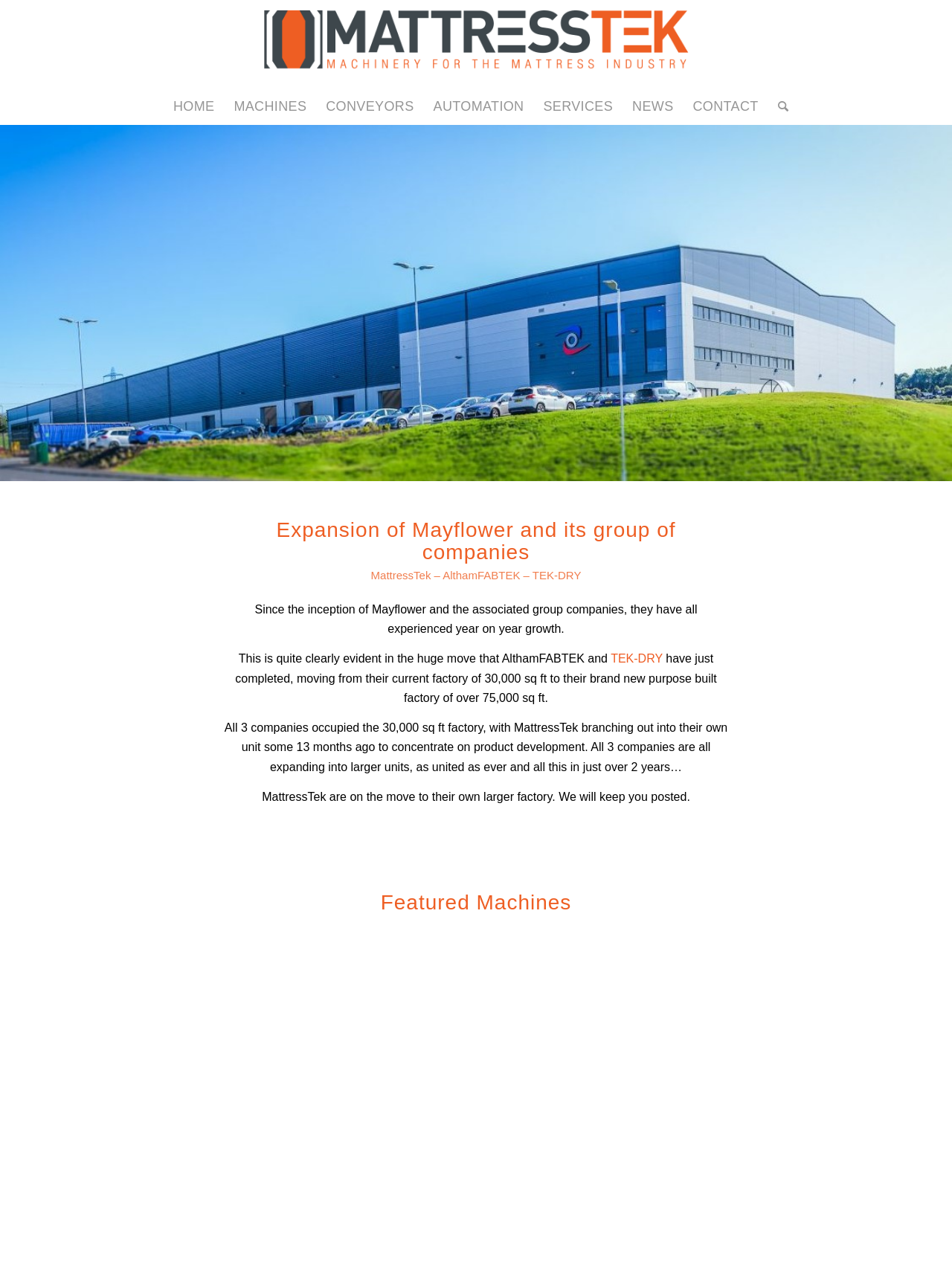Determine the bounding box coordinates of the UI element that matches the following description: "alt="MattressTek" title="MattressTek logo"". The coordinates should be four float numbers between 0 and 1 in the format [left, top, right, bottom].

[0.27, 0.0, 0.73, 0.069]